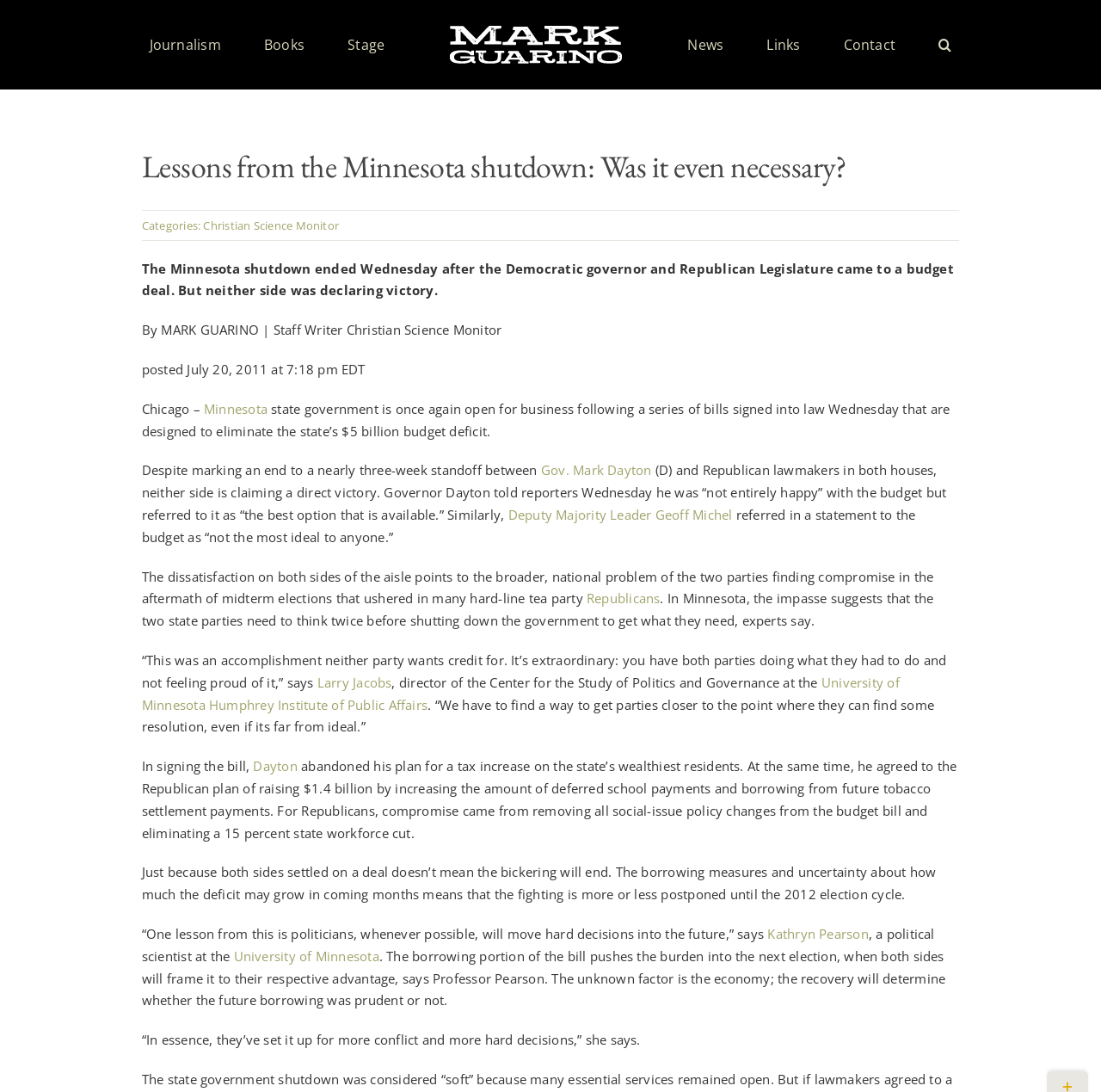Ascertain the bounding box coordinates for the UI element detailed here: "aria-label="Search" title="Search"". The coordinates should be provided as [left, top, right, bottom] with each value being a float between 0 and 1.

[0.853, 0.024, 0.864, 0.058]